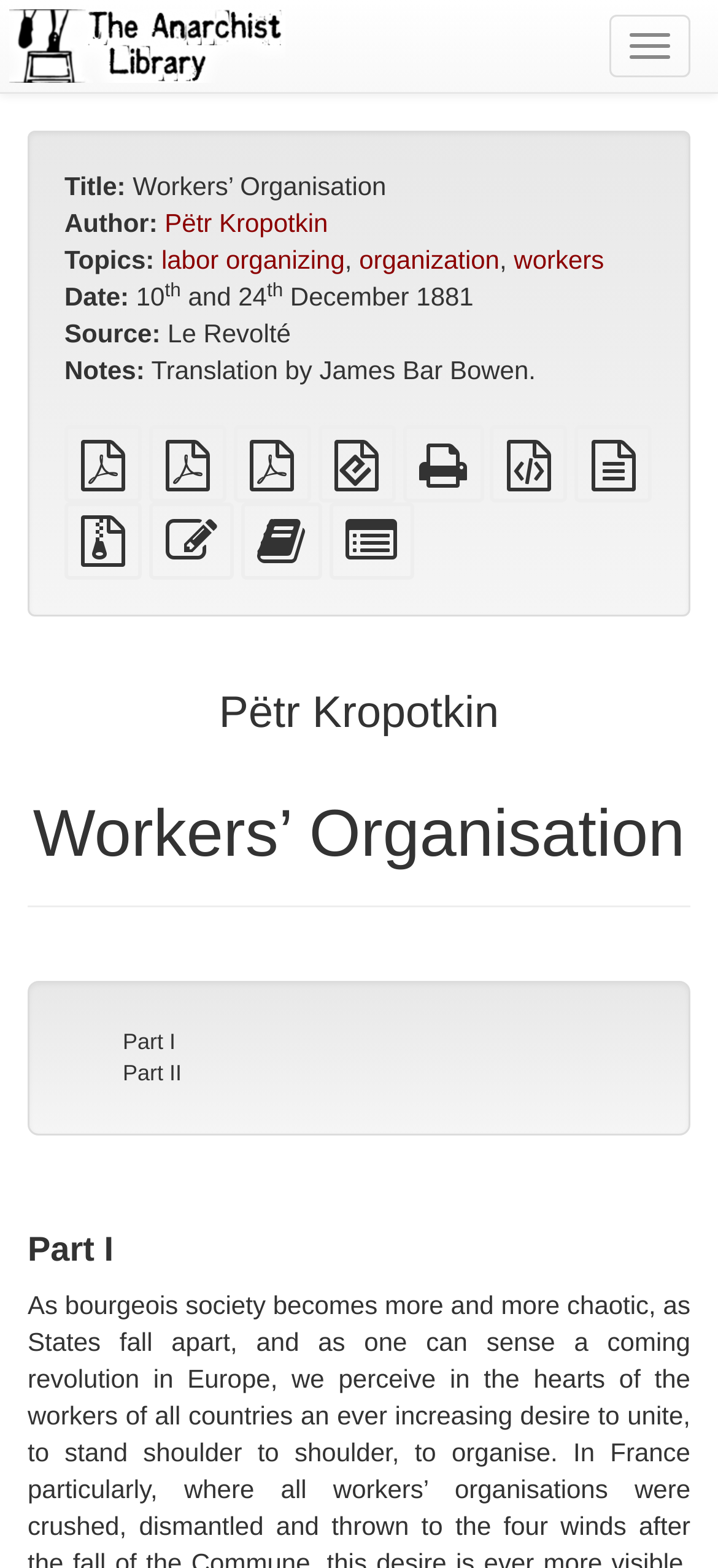Please indicate the bounding box coordinates for the clickable area to complete the following task: "Read Workers’ Organisation by Pëtr Kropotkin". The coordinates should be specified as four float numbers between 0 and 1, i.e., [left, top, right, bottom].

[0.185, 0.109, 0.538, 0.128]